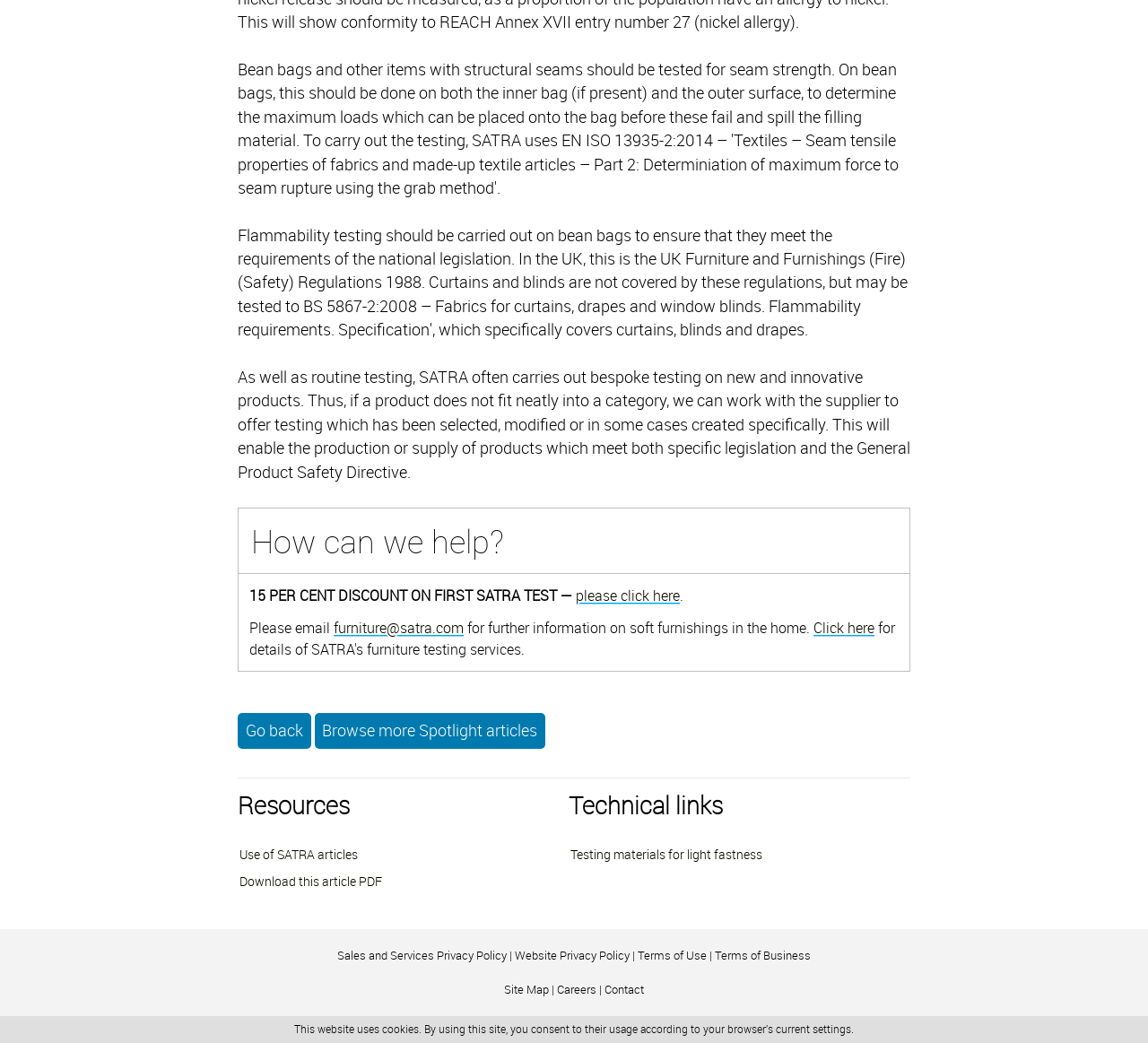Please provide the bounding box coordinates for the element that needs to be clicked to perform the instruction: "Download this article PDF". The coordinates must consist of four float numbers between 0 and 1, formatted as [left, top, right, bottom].

[0.209, 0.836, 0.333, 0.853]